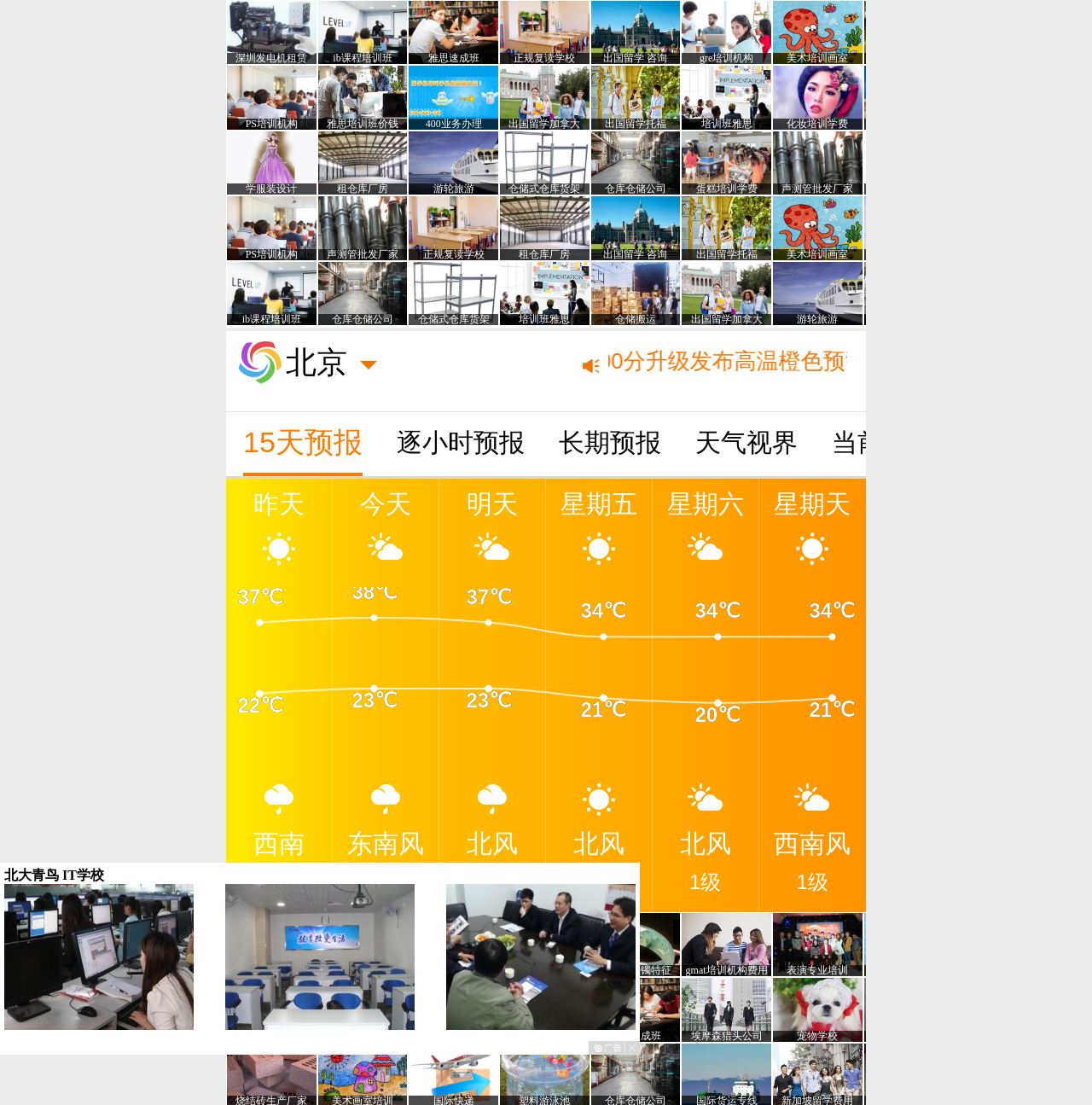Using the element description provided, determine the bounding box coordinates in the format (top-left x, top-left y, bottom-right x, bottom-right y). Ensure that all values are floating point numbers between 0 and 1. Element description: AQI预报

[0.887, 0.373, 0.974, 0.431]